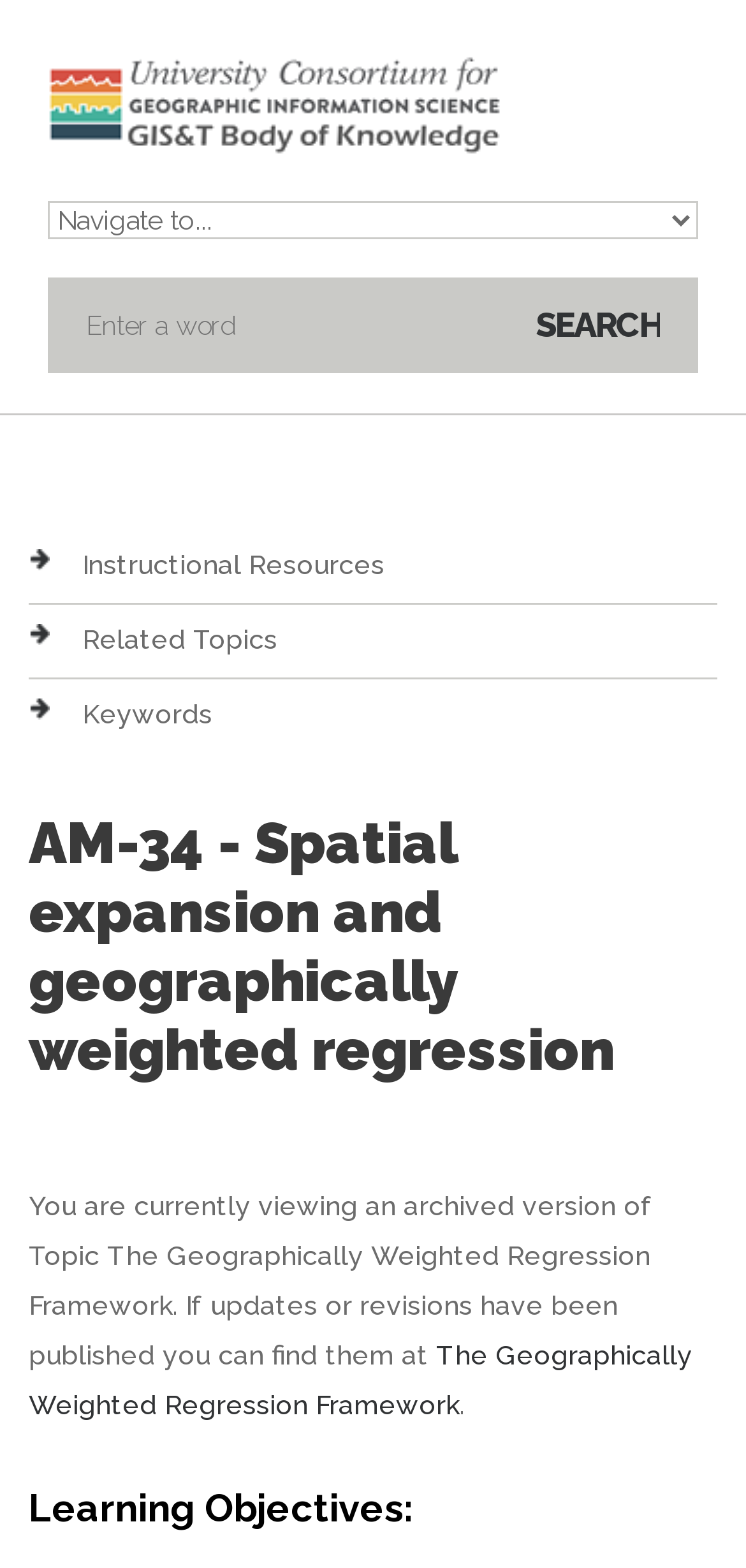Please provide a comprehensive response to the question below by analyzing the image: 
What is the current viewing status of the topic?

The StaticText element indicates that the user is currently viewing an archived version of the topic, implying that there may be newer versions or updates available.